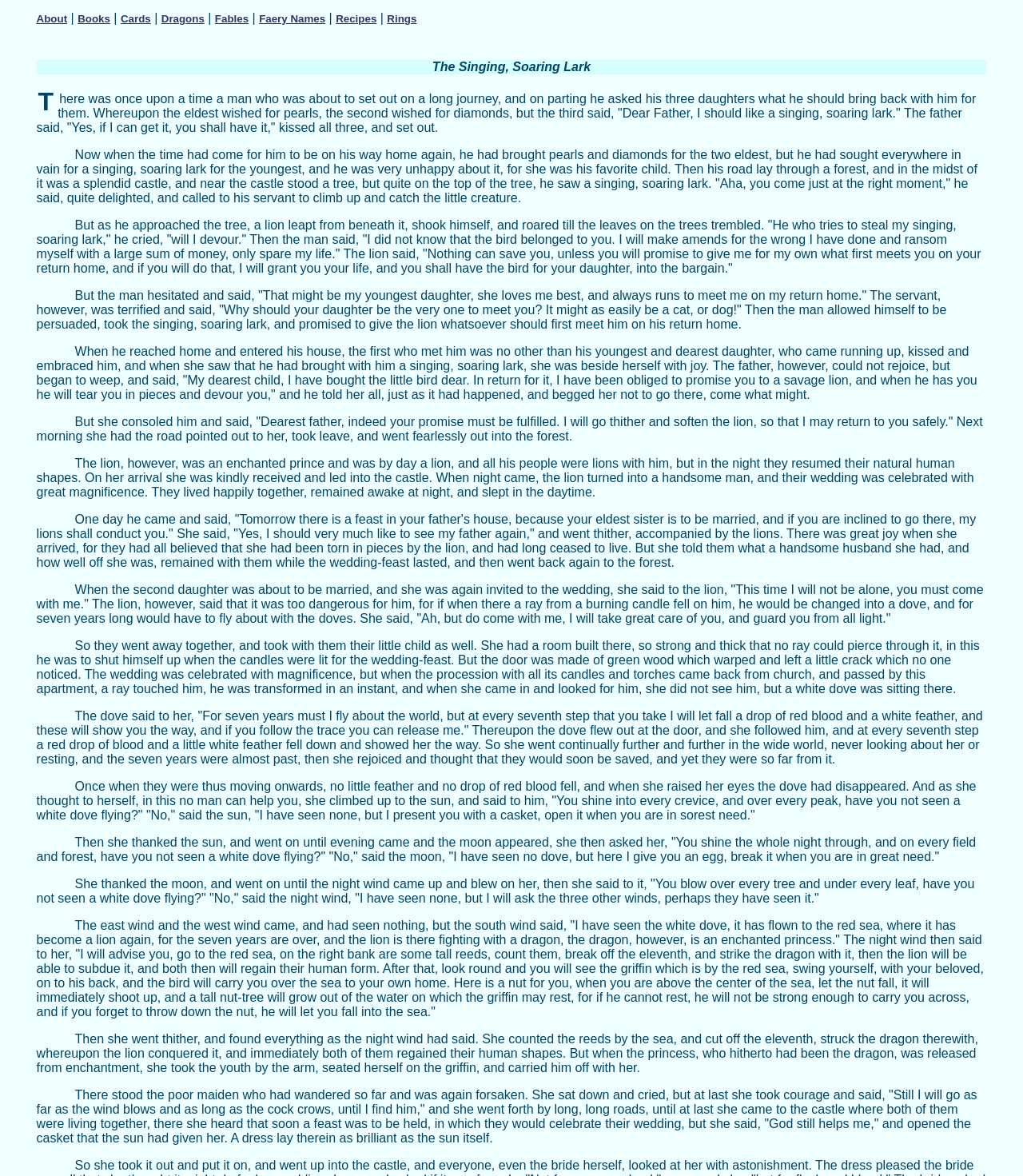What is the title of the main content section?
Please give a detailed and elaborate answer to the question based on the image.

I found a heading element with the text 'The Singing, Soaring Lark' which is likely the title of the main content section. This element is a child of a layout table cell element, indicating its importance on the page.